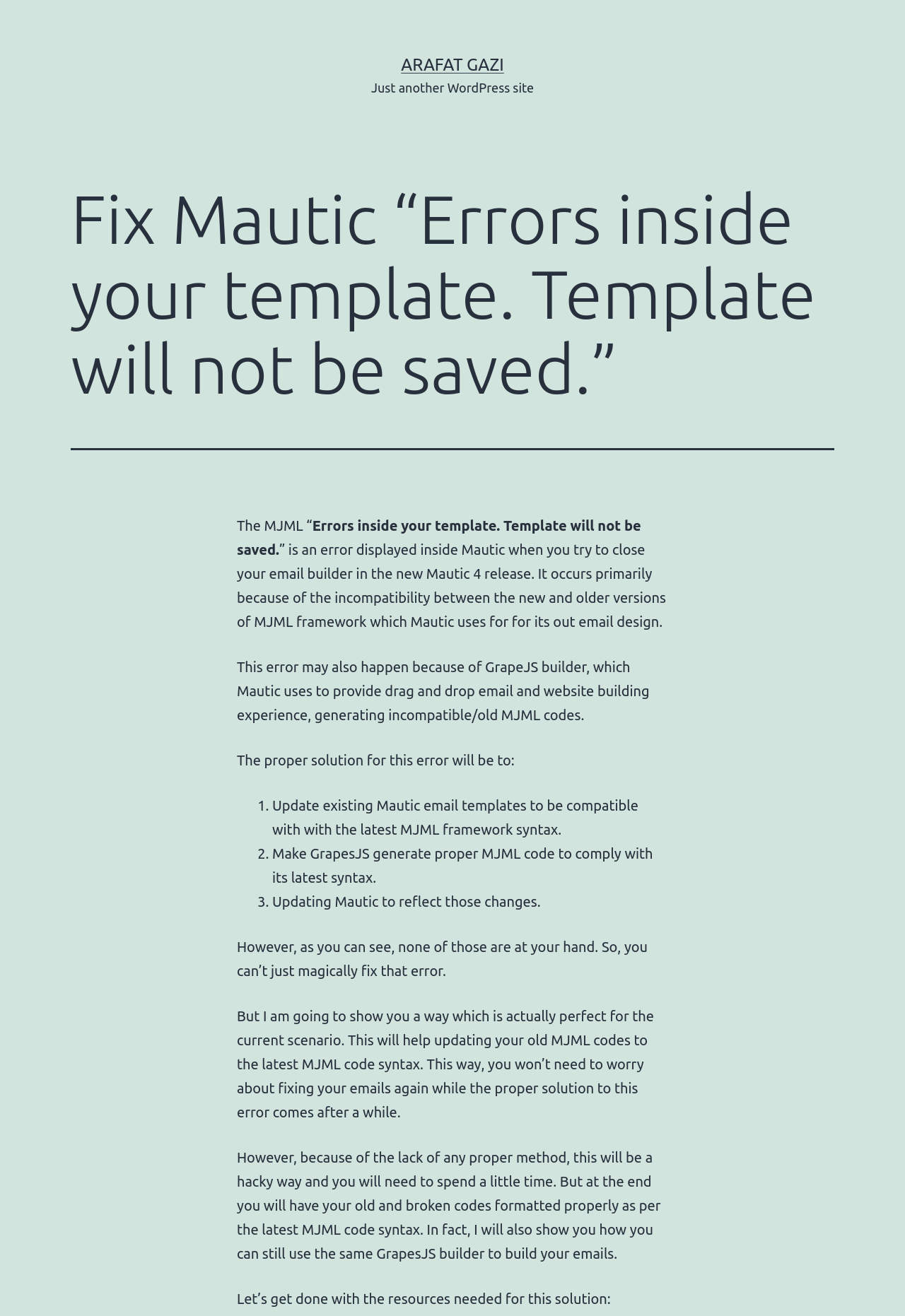What is the primary cause of the error?
Look at the image and respond to the question as thoroughly as possible.

According to the webpage, the error occurs primarily because of the incompatibility between the new and older versions of MJML framework which Mautic uses for its email design.